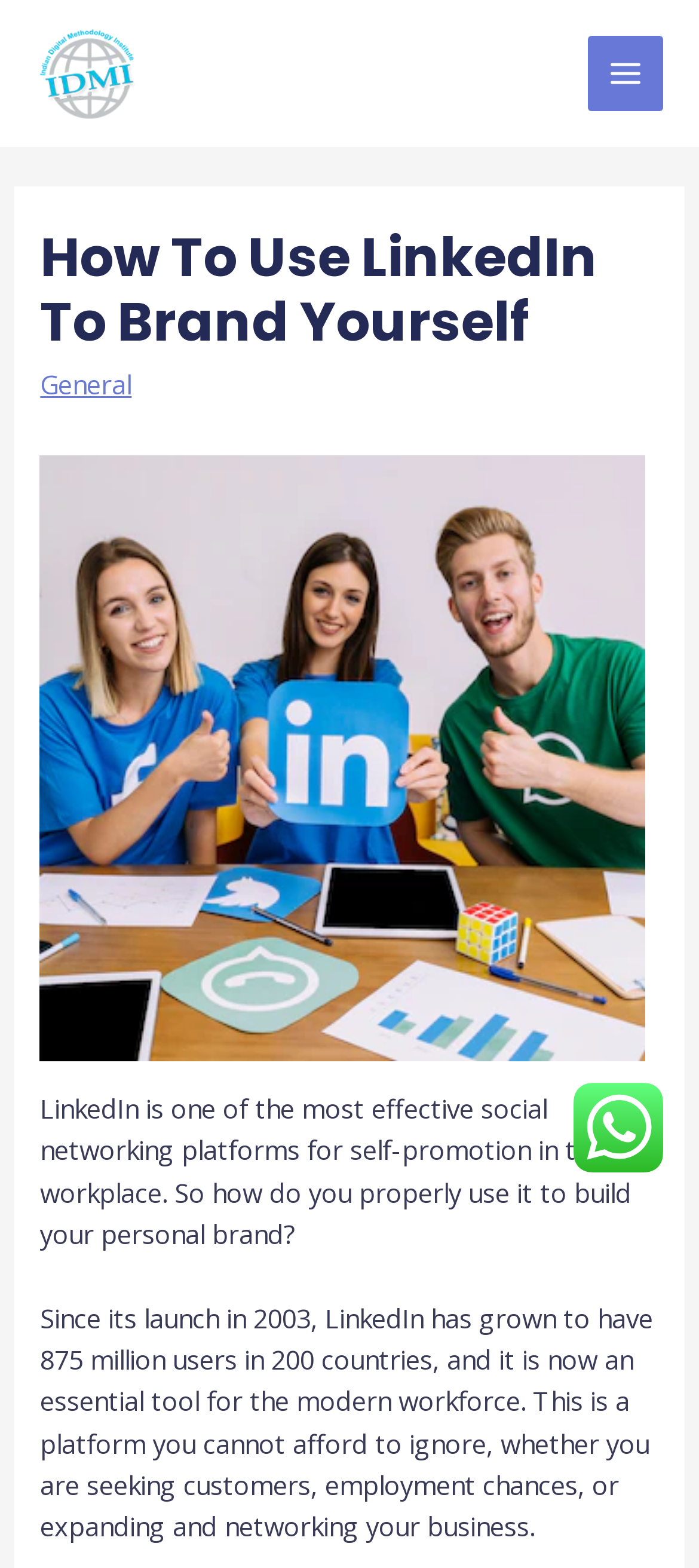How many users does LinkedIn have?
Look at the screenshot and respond with a single word or phrase.

875 million